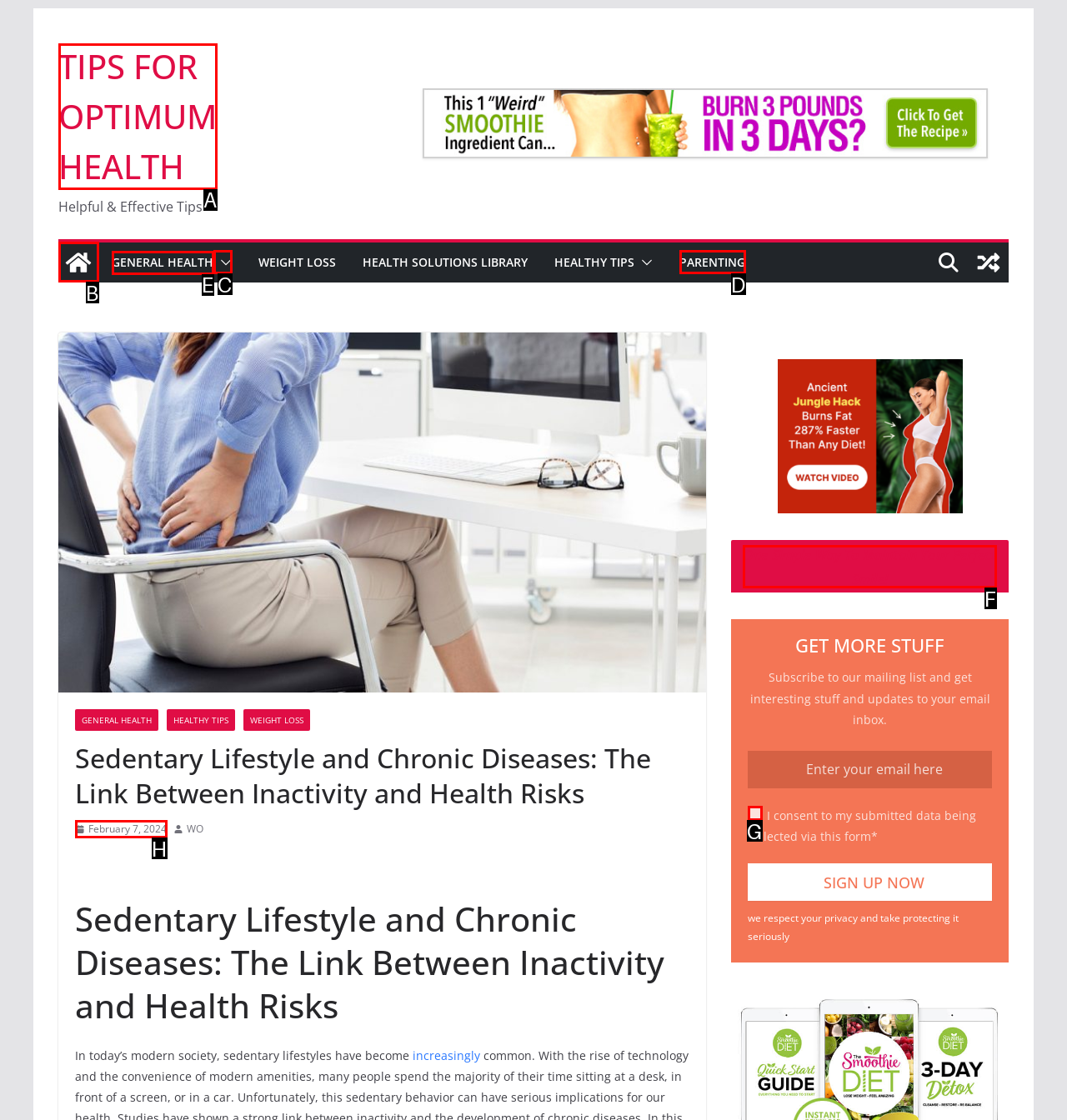Point out which HTML element you should click to fulfill the task: Click the 'GENERAL HEALTH' link.
Provide the option's letter from the given choices.

E